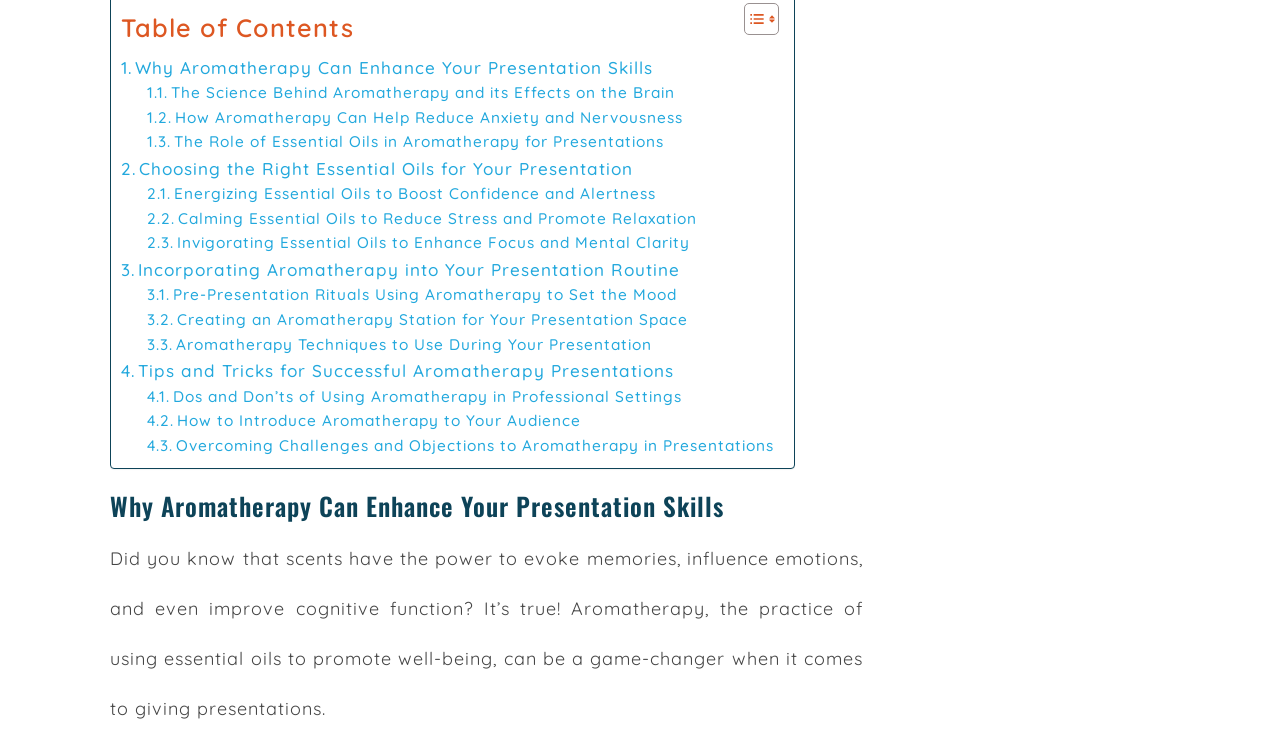Find the bounding box coordinates of the element to click in order to complete the given instruction: "Read about why aromatherapy can enhance your presentation skills."

[0.095, 0.073, 0.51, 0.11]